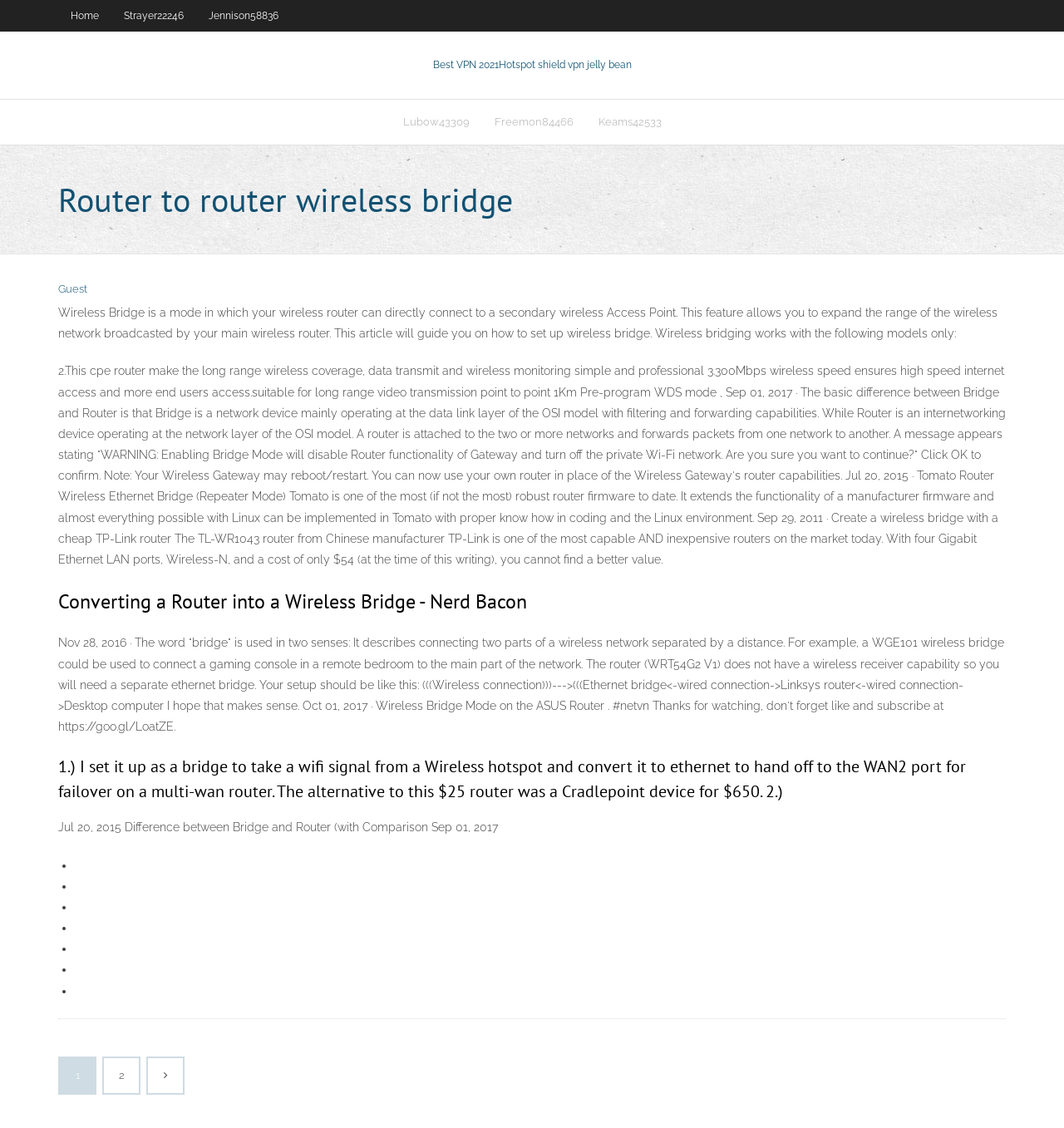Determine the bounding box of the UI element mentioned here: "Lubow43309". The coordinates must be in the format [left, top, right, bottom] with values ranging from 0 to 1.

[0.367, 0.089, 0.453, 0.128]